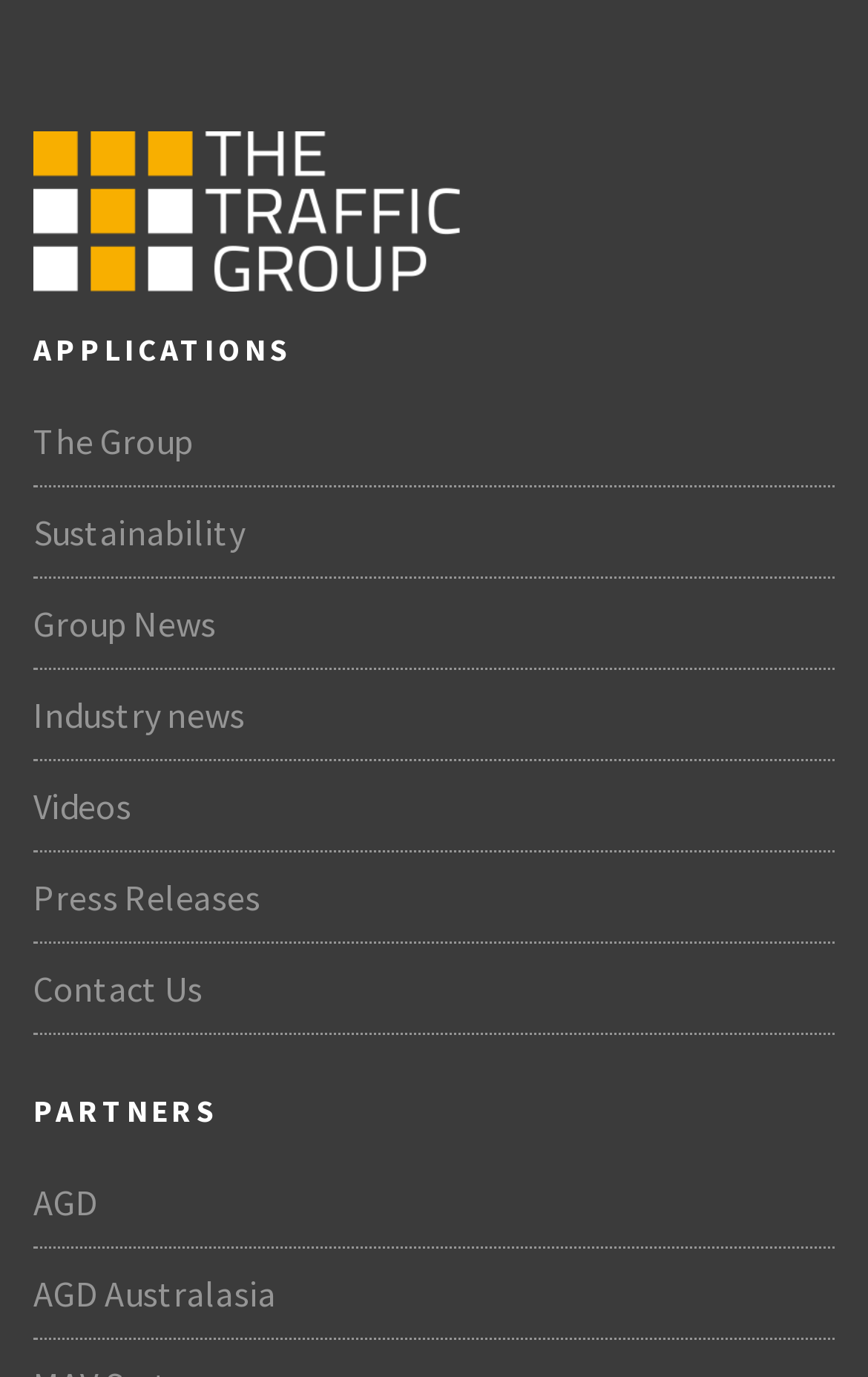Find and specify the bounding box coordinates that correspond to the clickable region for the instruction: "View APPLICATIONS".

[0.038, 0.237, 0.962, 0.271]